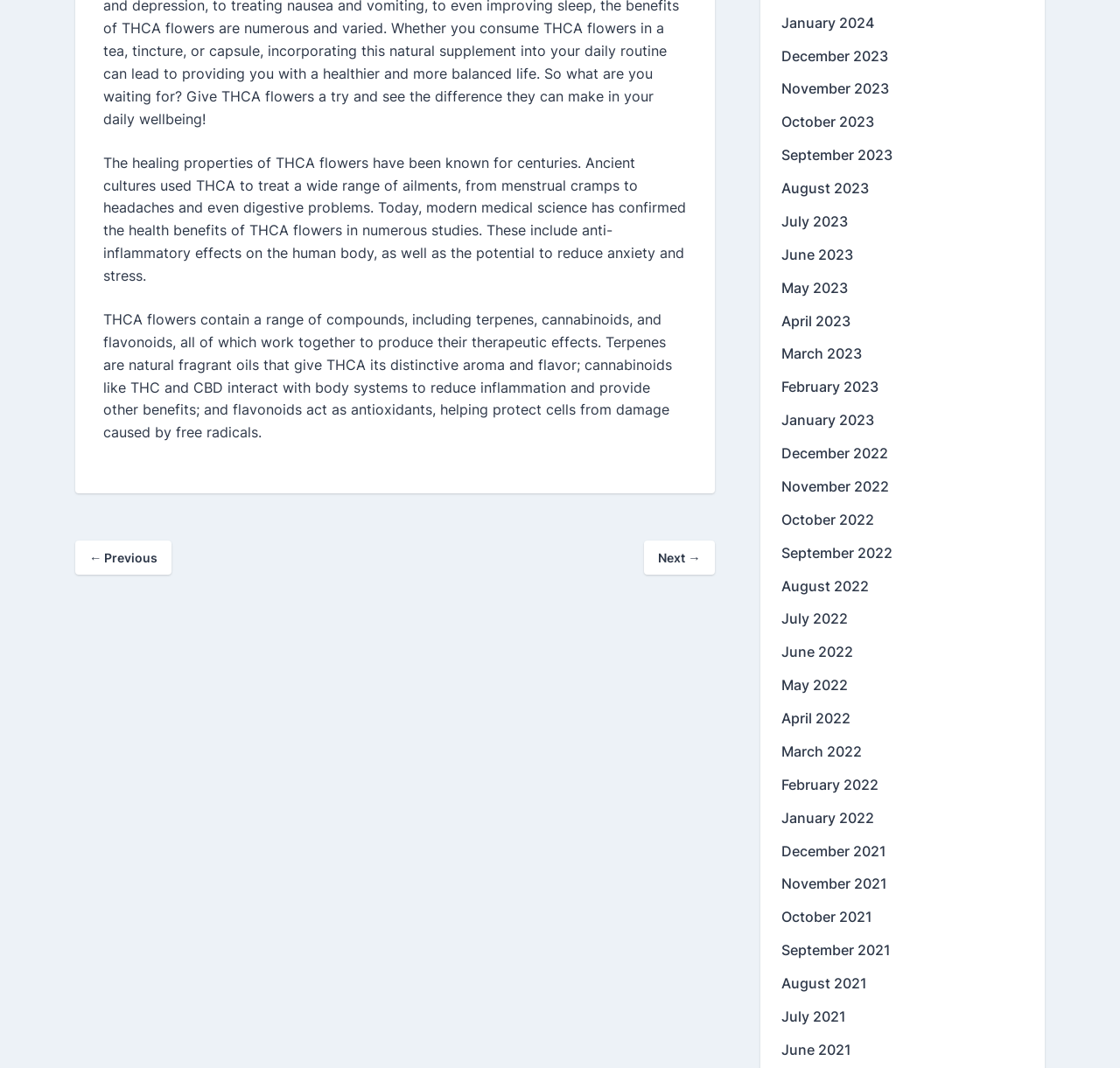Please provide the bounding box coordinates for the element that needs to be clicked to perform the following instruction: "go to next page". The coordinates should be given as four float numbers between 0 and 1, i.e., [left, top, right, bottom].

[0.575, 0.506, 0.638, 0.538]